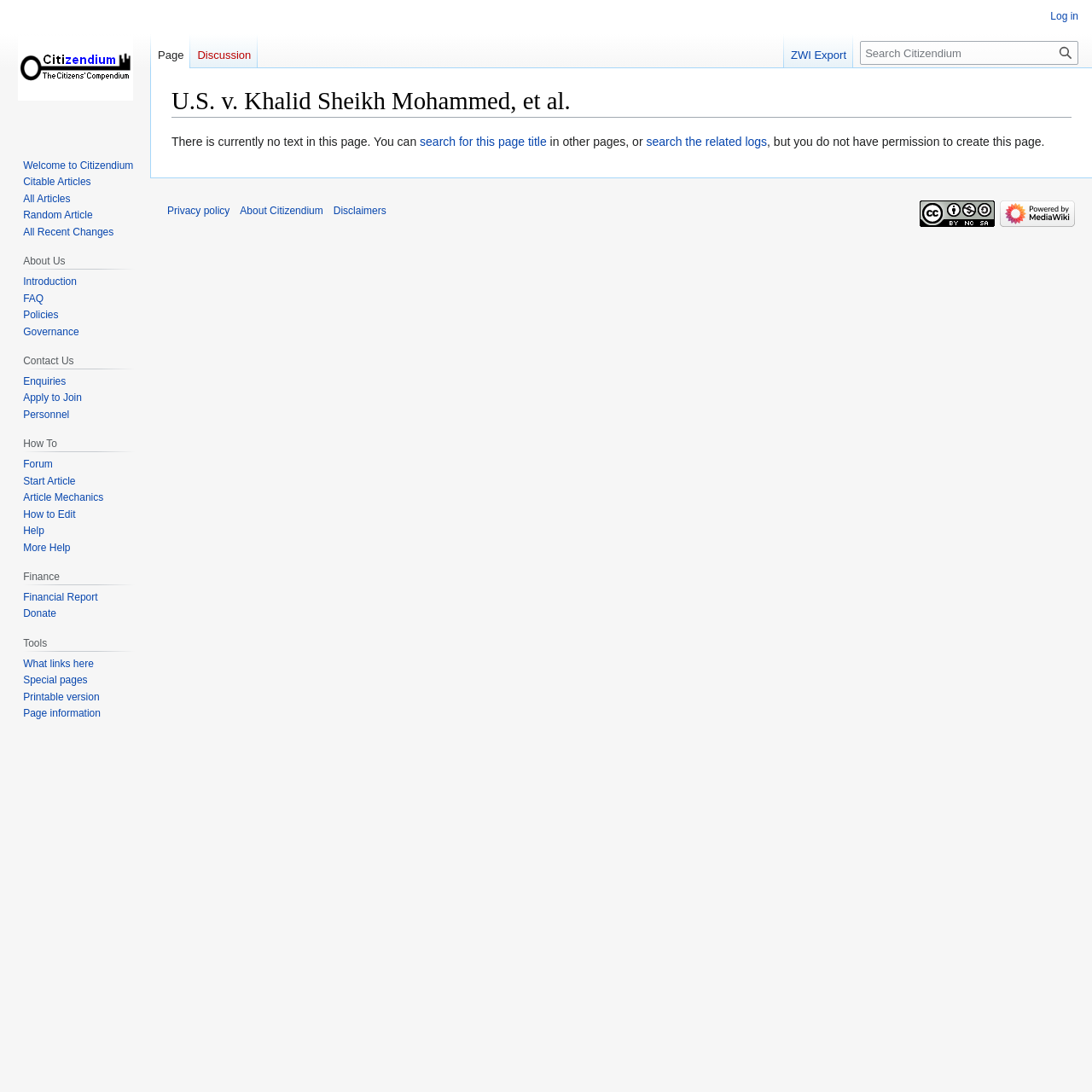Determine the bounding box coordinates for the area that needs to be clicked to fulfill this task: "Go to page". The coordinates must be given as four float numbers between 0 and 1, i.e., [left, top, right, bottom].

[0.965, 0.038, 0.987, 0.059]